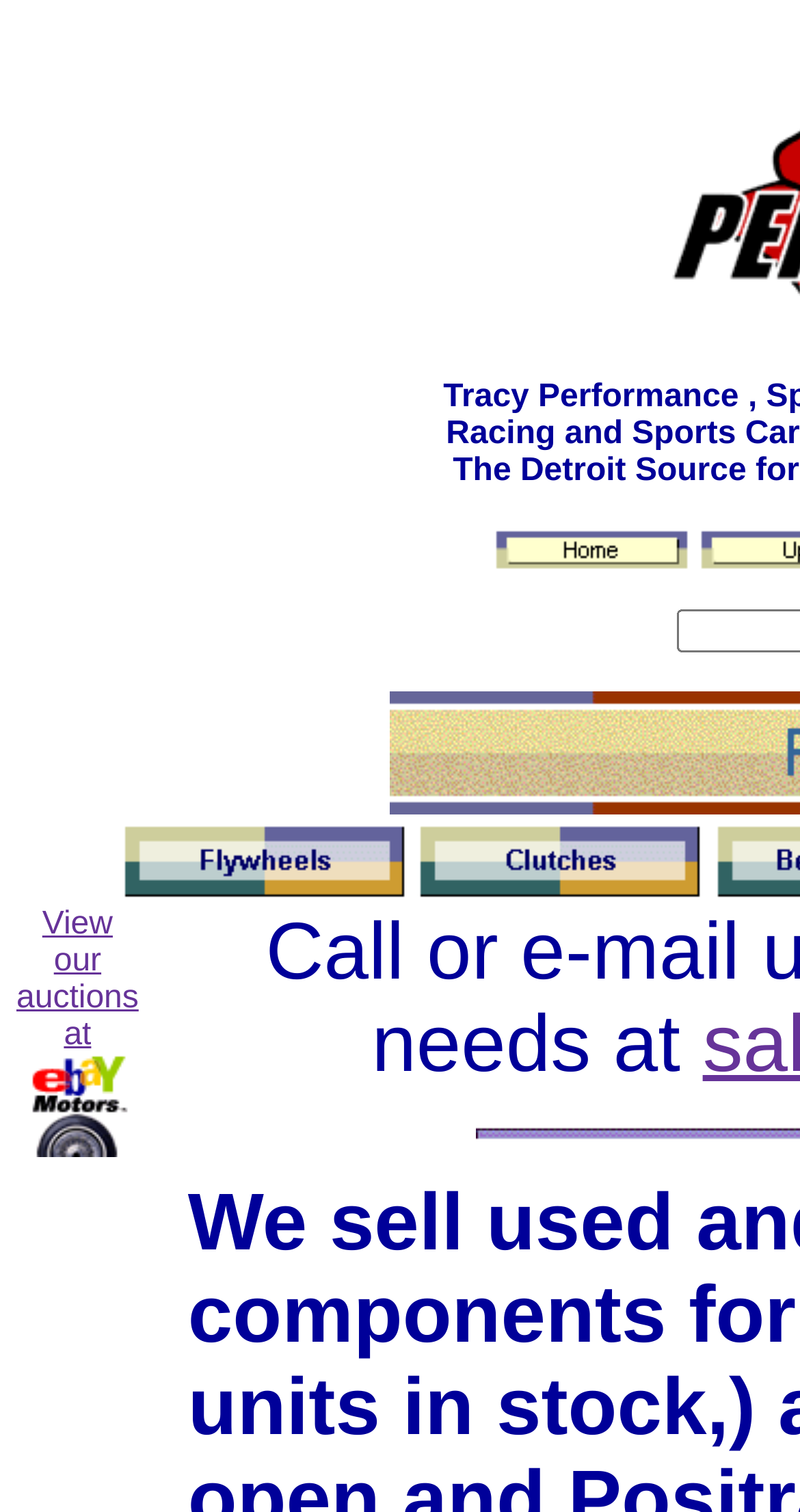Locate the bounding box coordinates for the element described below: "alt="Clutches" name="MSFPnav3"". The coordinates must be four float values between 0 and 1, formatted as [left, top, right, bottom].

[0.521, 0.552, 0.88, 0.575]